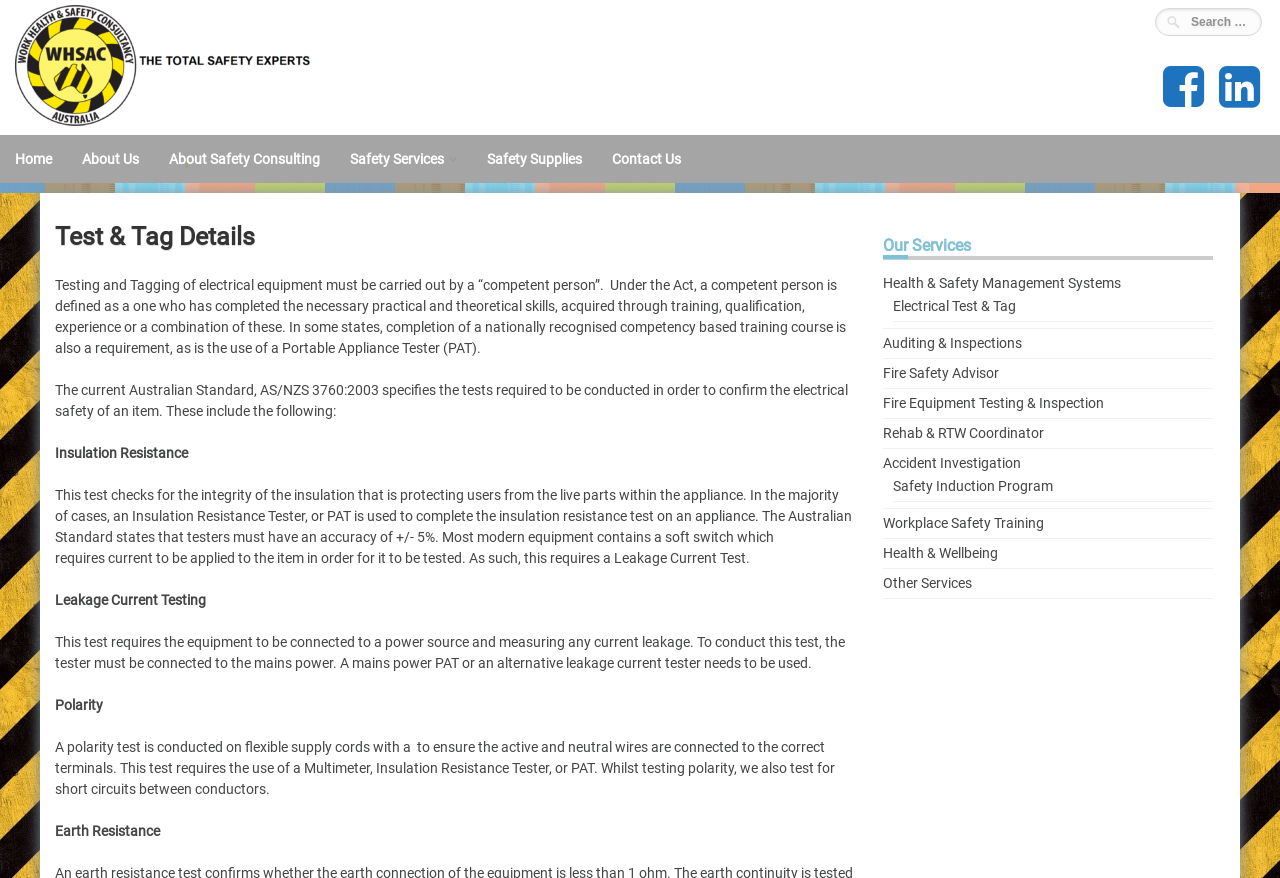Refer to the image and provide an in-depth answer to the question: 
What is the role of a competent person in testing and tagging?

A competent person is defined as one who has completed the necessary practical and theoretical skills, acquired through training, qualification, experience or a combination of these. They are responsible for carrying out the testing and tagging of electrical equipment to ensure electrical safety.